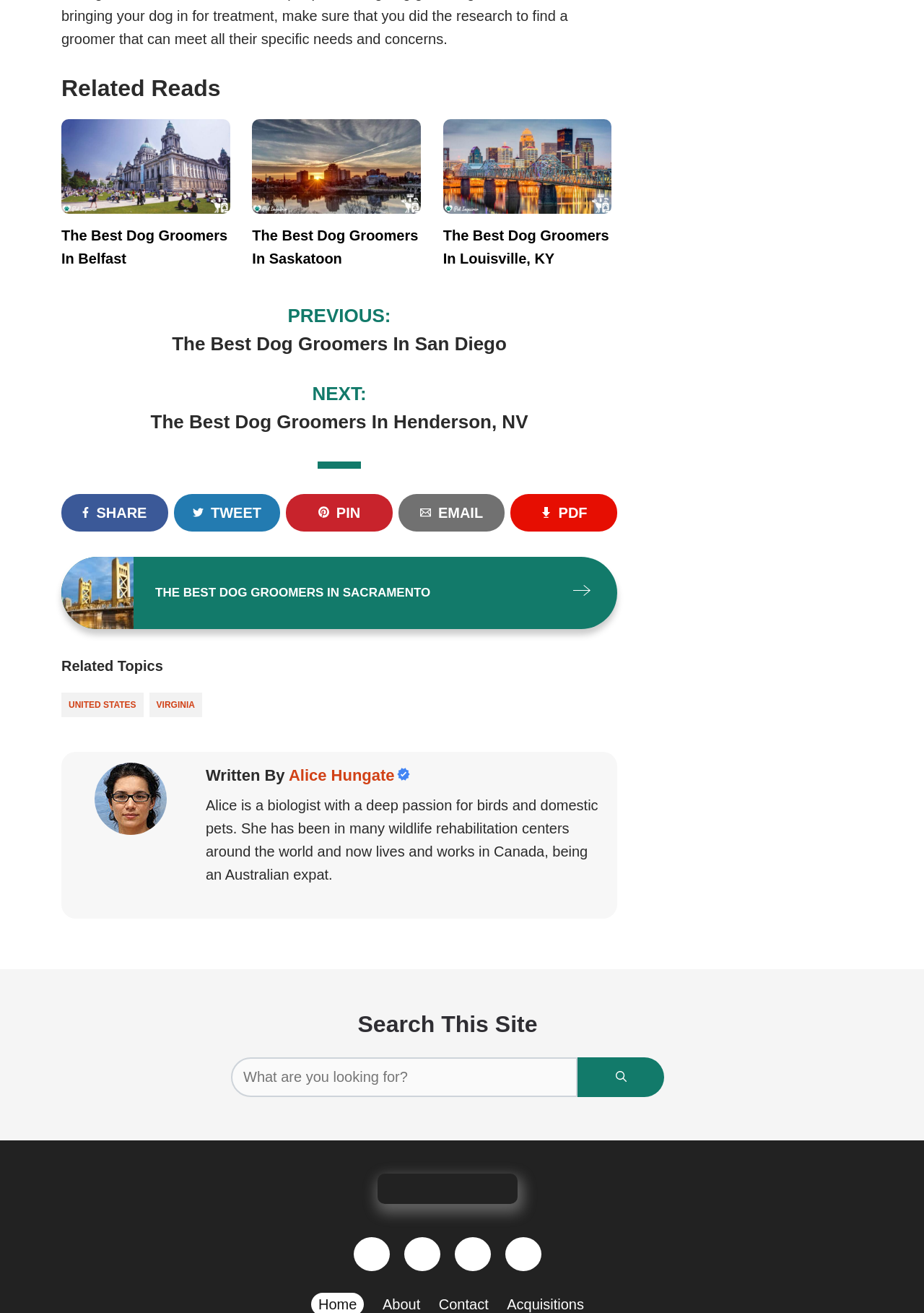Using details from the image, please answer the following question comprehensively:
What is the name of the author shown on the webpage?

The author's name is mentioned below their image, which is located in the middle of the webpage. The image is accompanied by a brief bio that describes Alice as a biologist with a deep passion for birds and domestic pets.